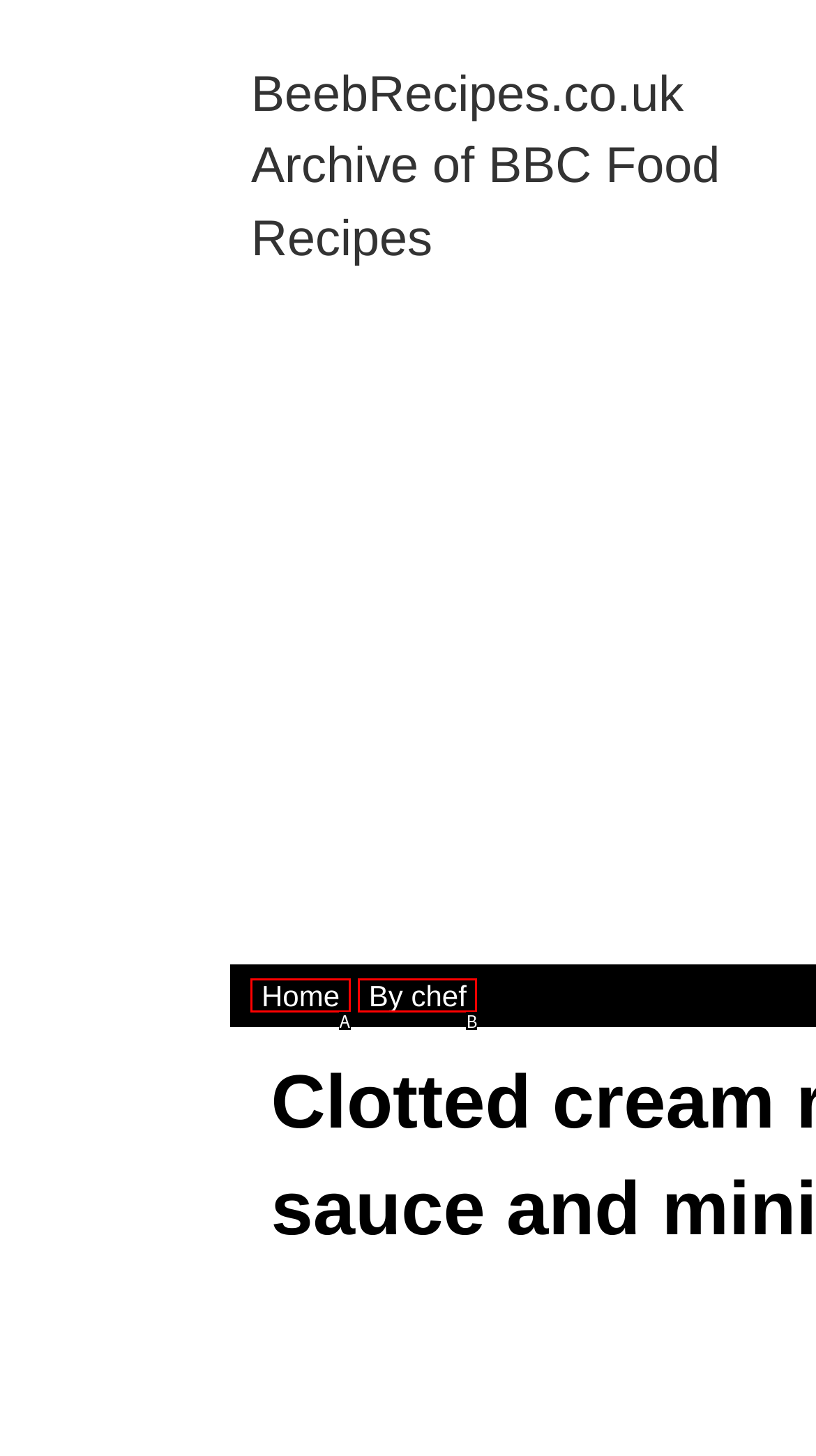Find the option that fits the given description: By chef
Answer with the letter representing the correct choice directly.

B